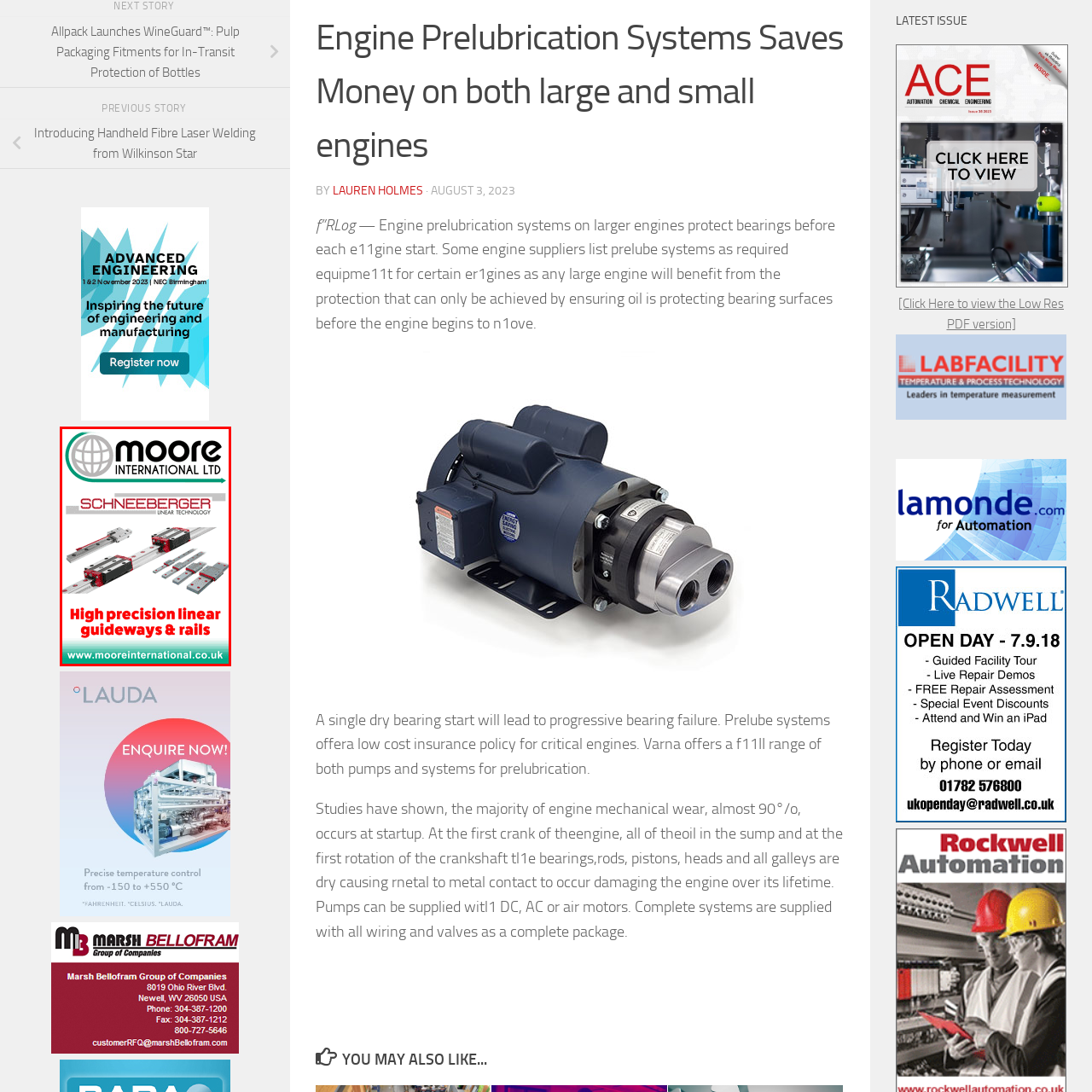Pay special attention to the segment of the image inside the red box and offer a detailed answer to the question that follows, based on what you see: What is the brand name featured in the graphic?

The brand name 'Moore International Ltd.' is prominently featured in a bold font alongside the logo of Schneeberger Linear Technology, indicating that it is the main brand being promoted in the graphic.